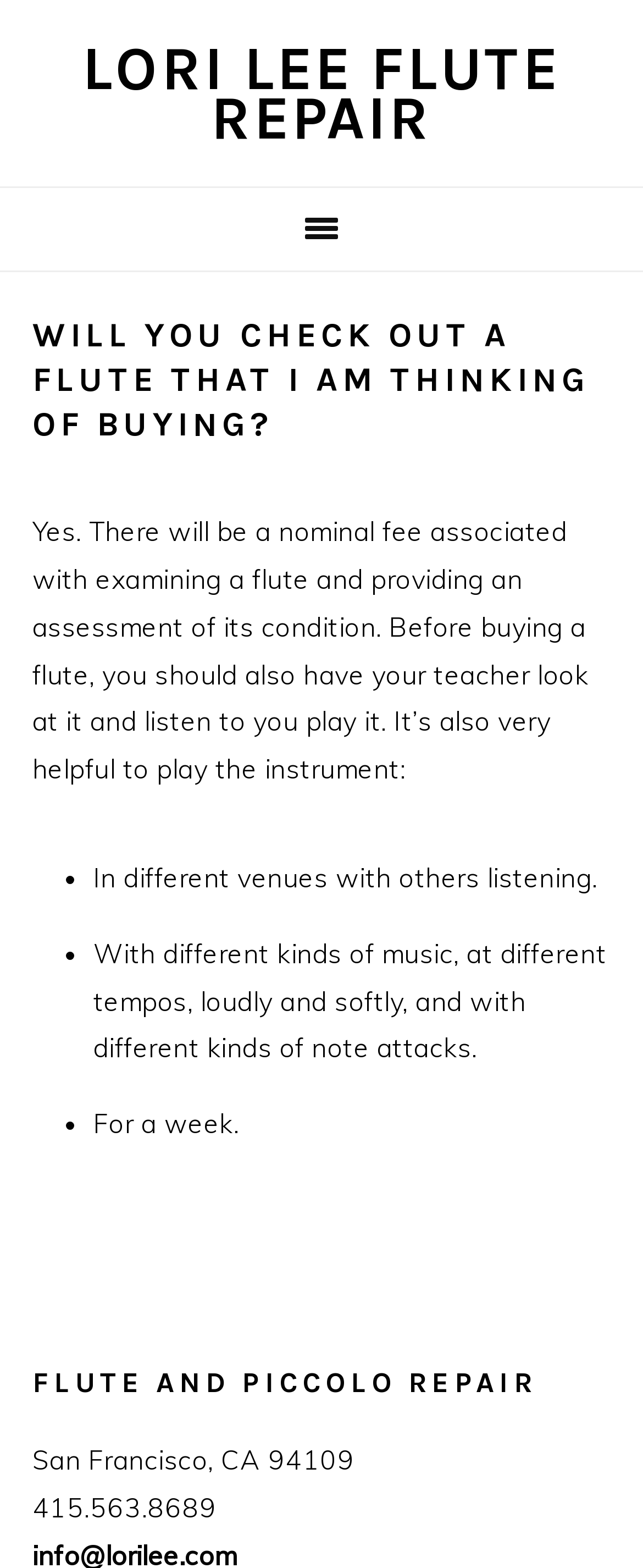Find the bounding box coordinates corresponding to the UI element with the description: "Lori Lee flute repair". The coordinates should be formatted as [left, top, right, bottom], with values as floats between 0 and 1.

[0.128, 0.021, 0.872, 0.097]